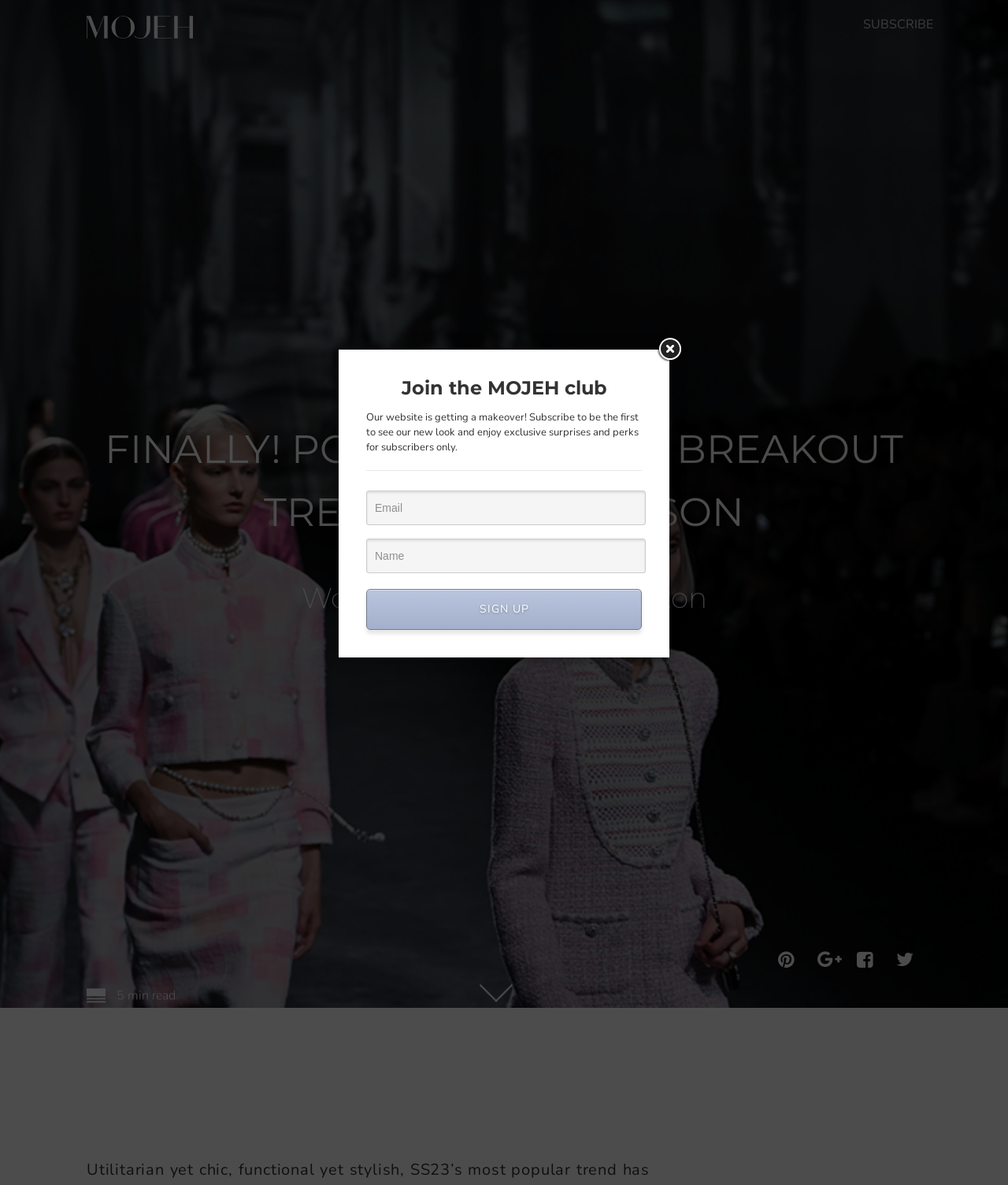Please provide a one-word or phrase answer to the question: 
What is the author of the article?

Naomi Chadderton